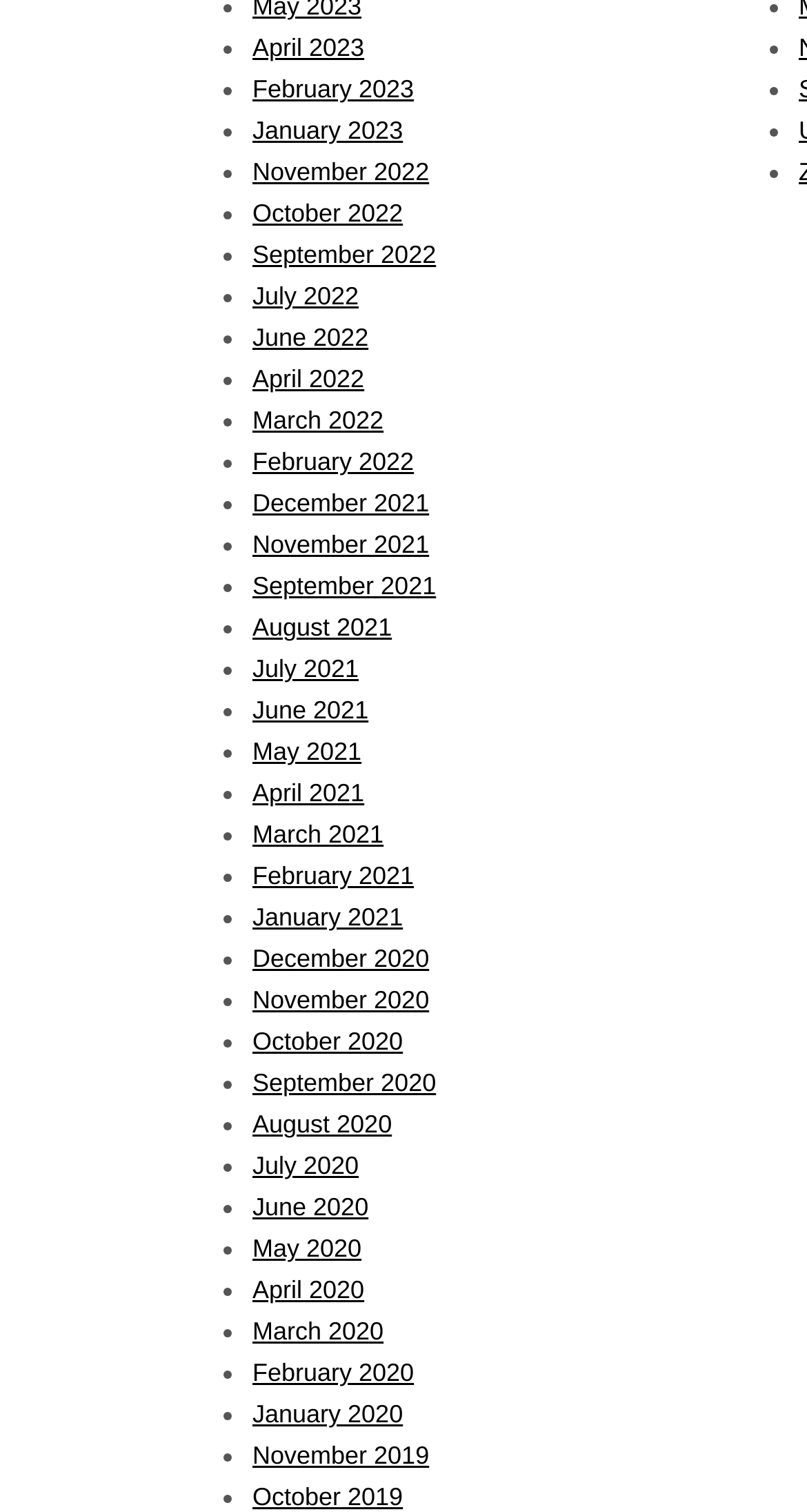Find and specify the bounding box coordinates that correspond to the clickable region for the instruction: "View January 2021".

[0.313, 0.597, 0.499, 0.616]